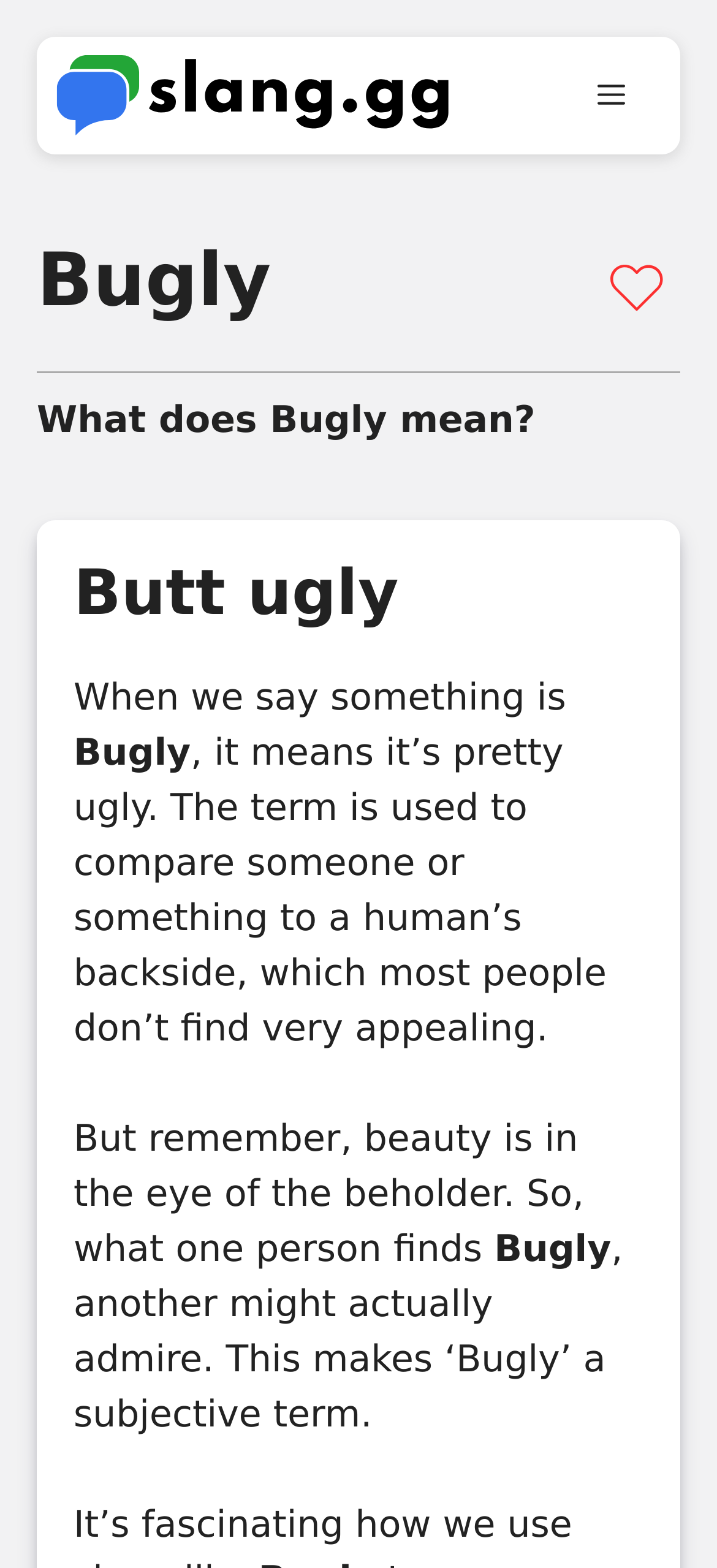How many images are on the webpage?
Please give a detailed answer to the question using the information shown in the image.

There are three images on the webpage, one of which is the logo of the website slang.gg, and the other two are decorative images with no alt text.